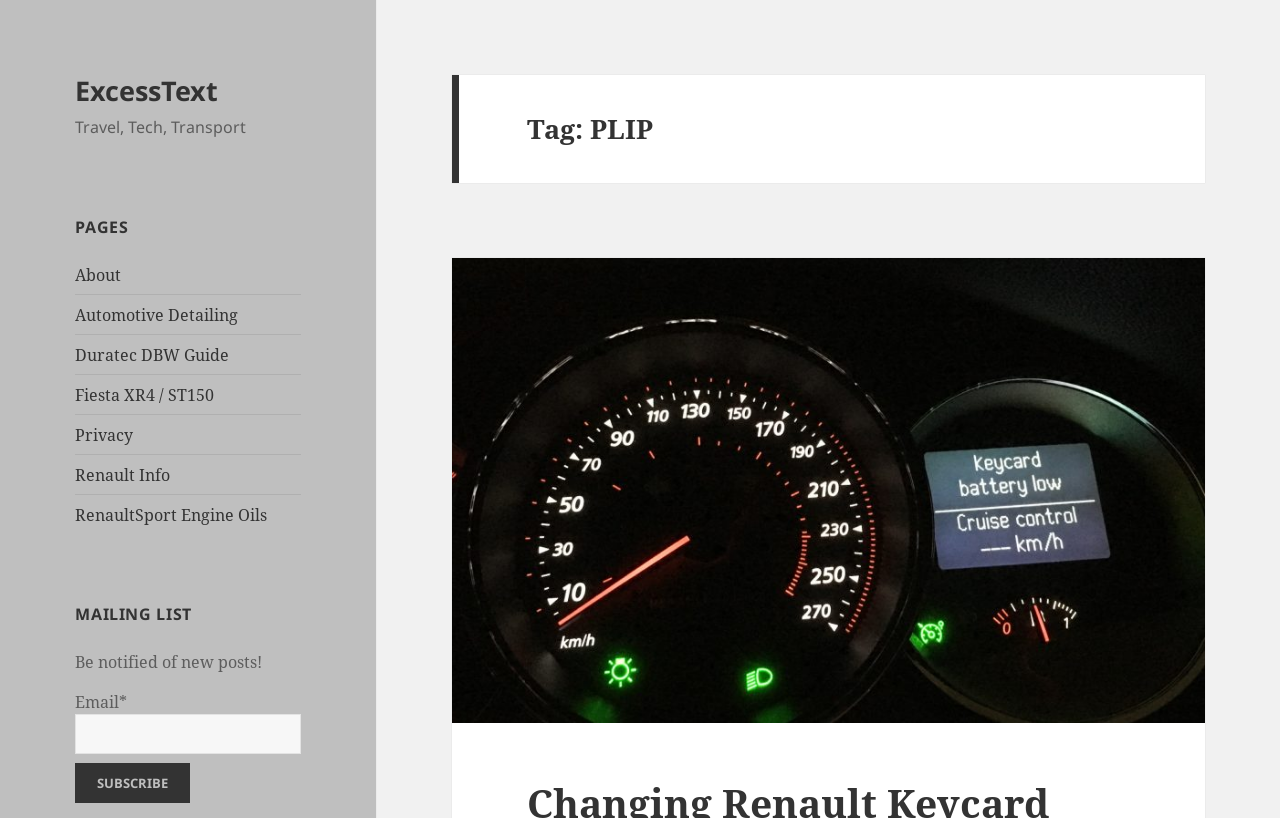Determine the bounding box coordinates of the clickable element to achieve the following action: 'Enter email address'. Provide the coordinates as four float values between 0 and 1, formatted as [left, top, right, bottom].

[0.059, 0.873, 0.235, 0.922]